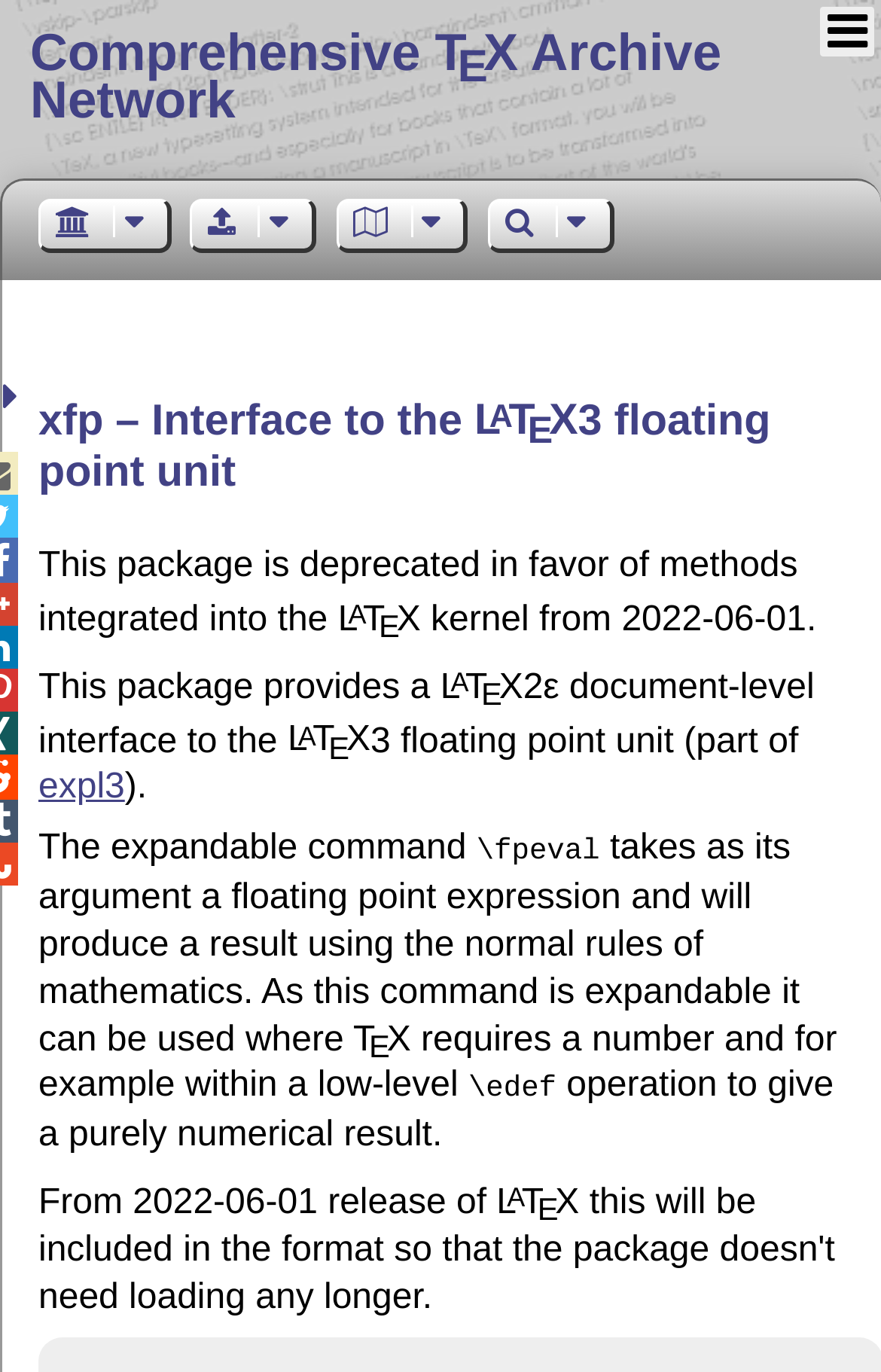Please use the details from the image to answer the following question comprehensively:
What is the release date of the LAT E X kernel?

The release date of the LAT E X kernel is mentioned in the text as 2022-06-01, which is the date from which this package is deprecated.